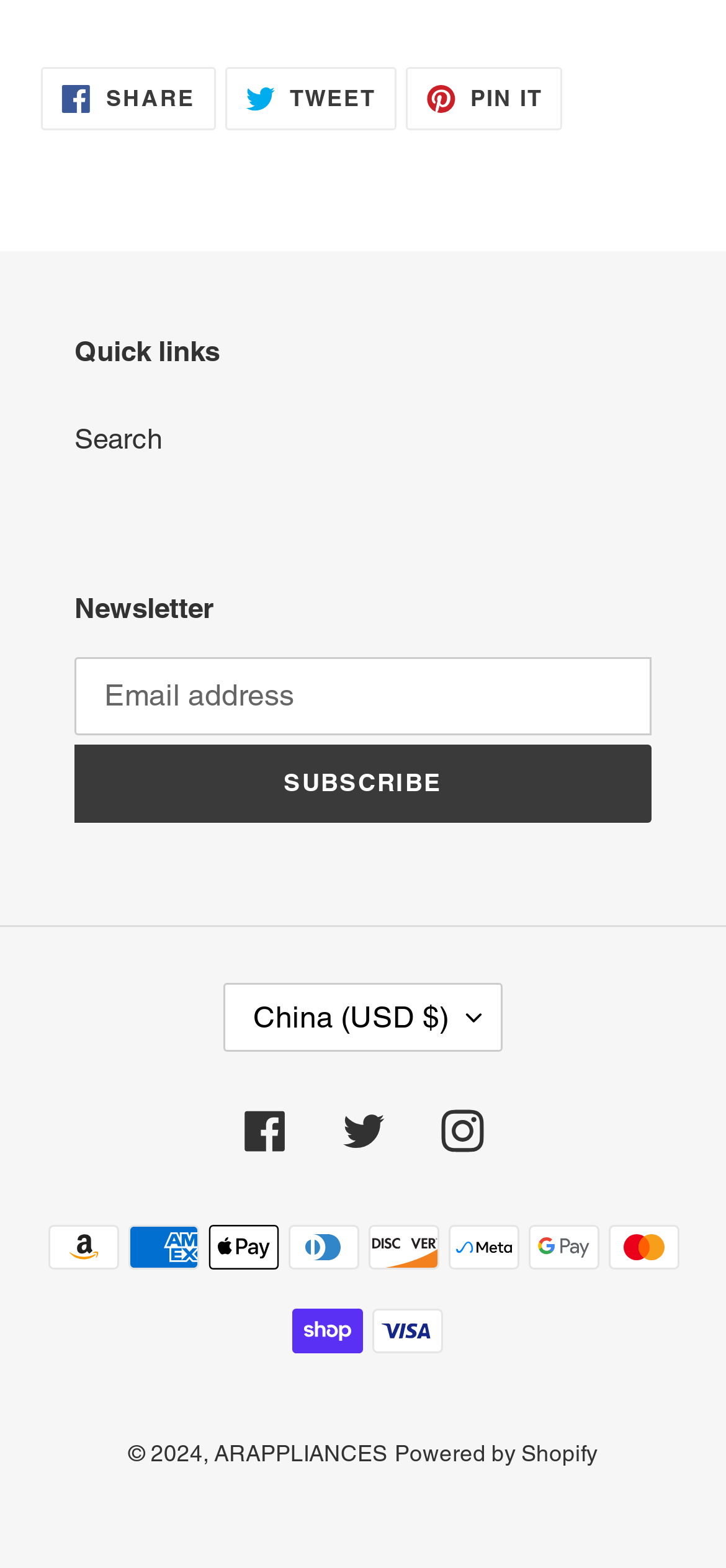What is the copyright year?
Please use the visual content to give a single word or phrase answer.

2024